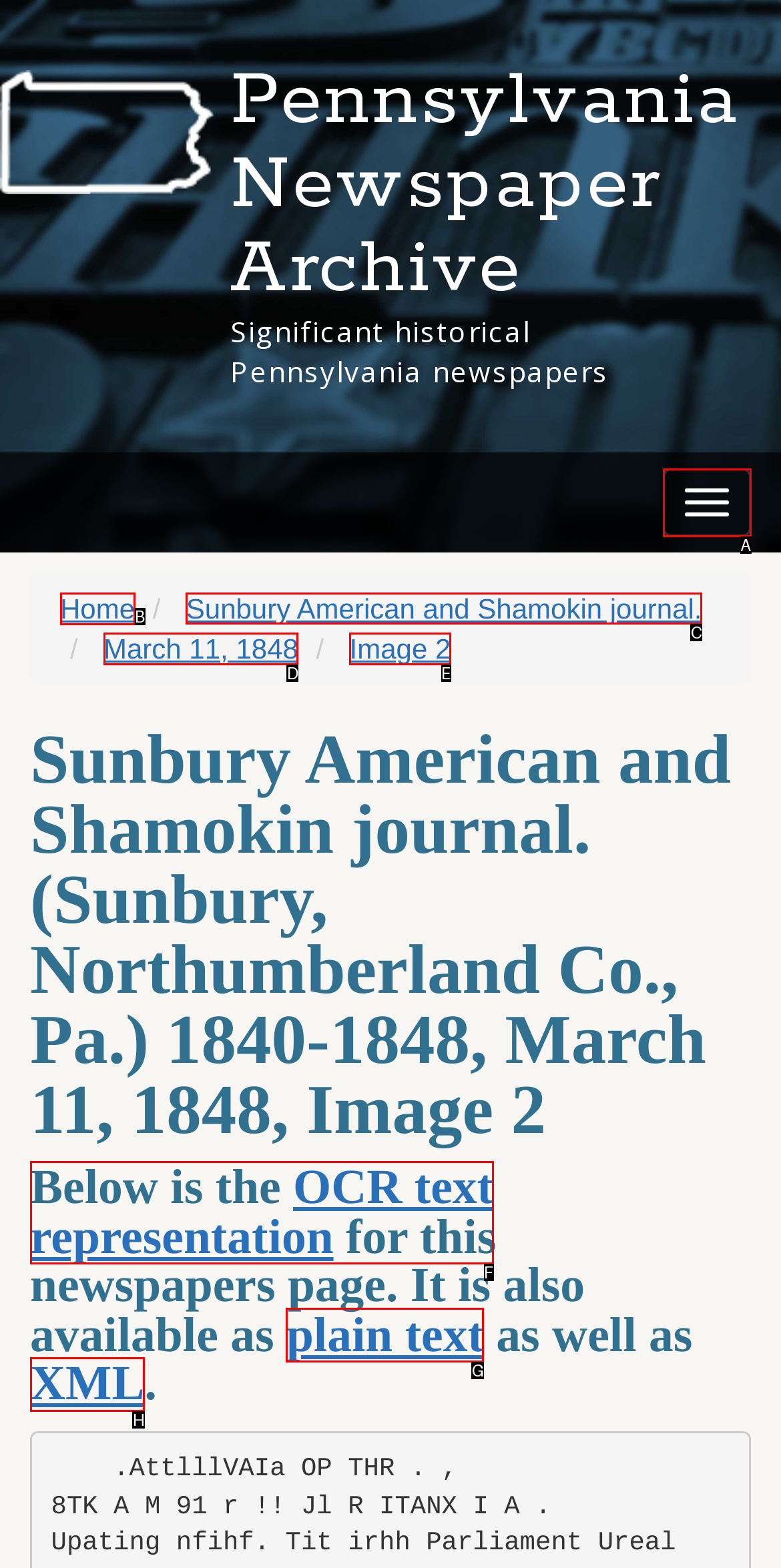Select the right option to accomplish this task: View Sunbury American and Shamokin journal. Reply with the letter corresponding to the correct UI element.

C